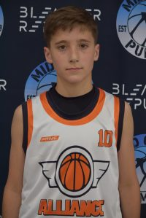Detail everything you observe in the image.

In this image, a young basketball player stands confidently in front of a backdrop displaying the logo of a basketball organization. He is wearing a white jersey adorned with the word "ALLIANCE" in bold orange letters, along with the number "10" prominently displayed on his front. The player's focused expression indicates his determination and readiness for competition. His hairstyle is neat and he appears to be of middle school age, suggesting he is part of a youth basketball league. The backdrop hints at a professional environment, showcasing the passion and dedication of young athletes participating in the sport.